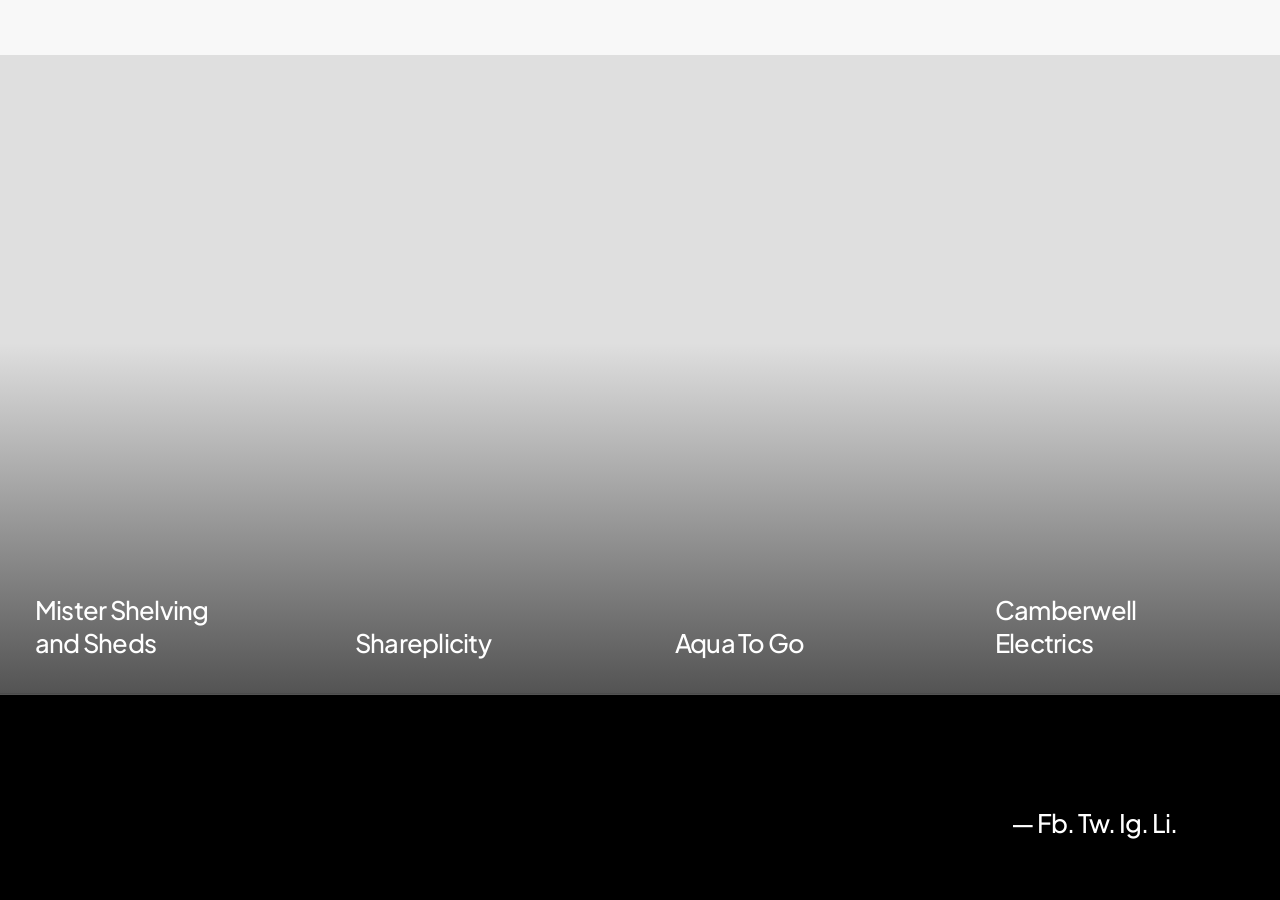Find the bounding box of the web element that fits this description: "Camberwell Electrics".

[0.777, 0.66, 0.888, 0.732]